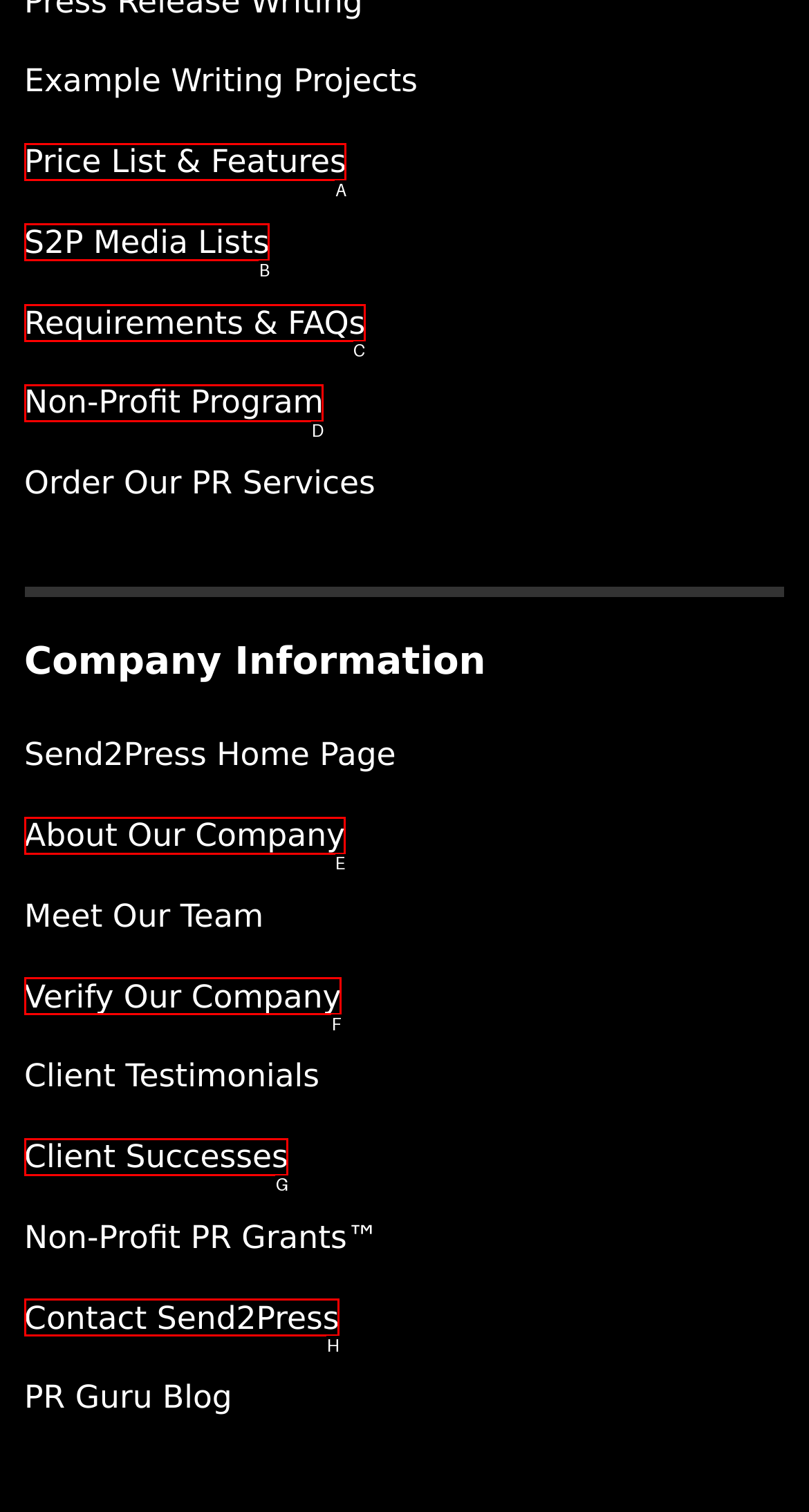Identify the bounding box that corresponds to: Client Successes
Respond with the letter of the correct option from the provided choices.

G